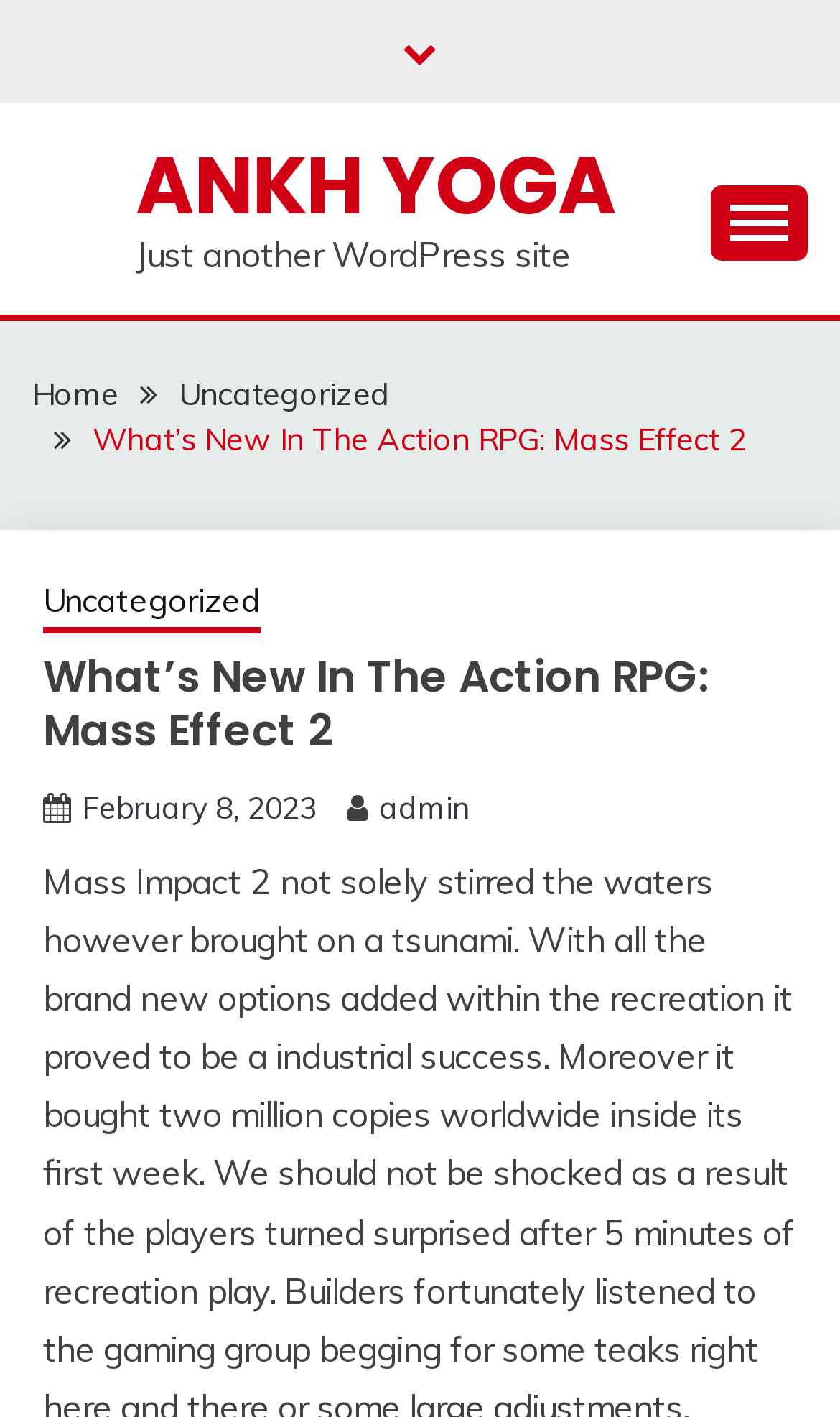Give the bounding box coordinates for the element described as: "Ankh Yoga".

[0.162, 0.091, 0.733, 0.17]